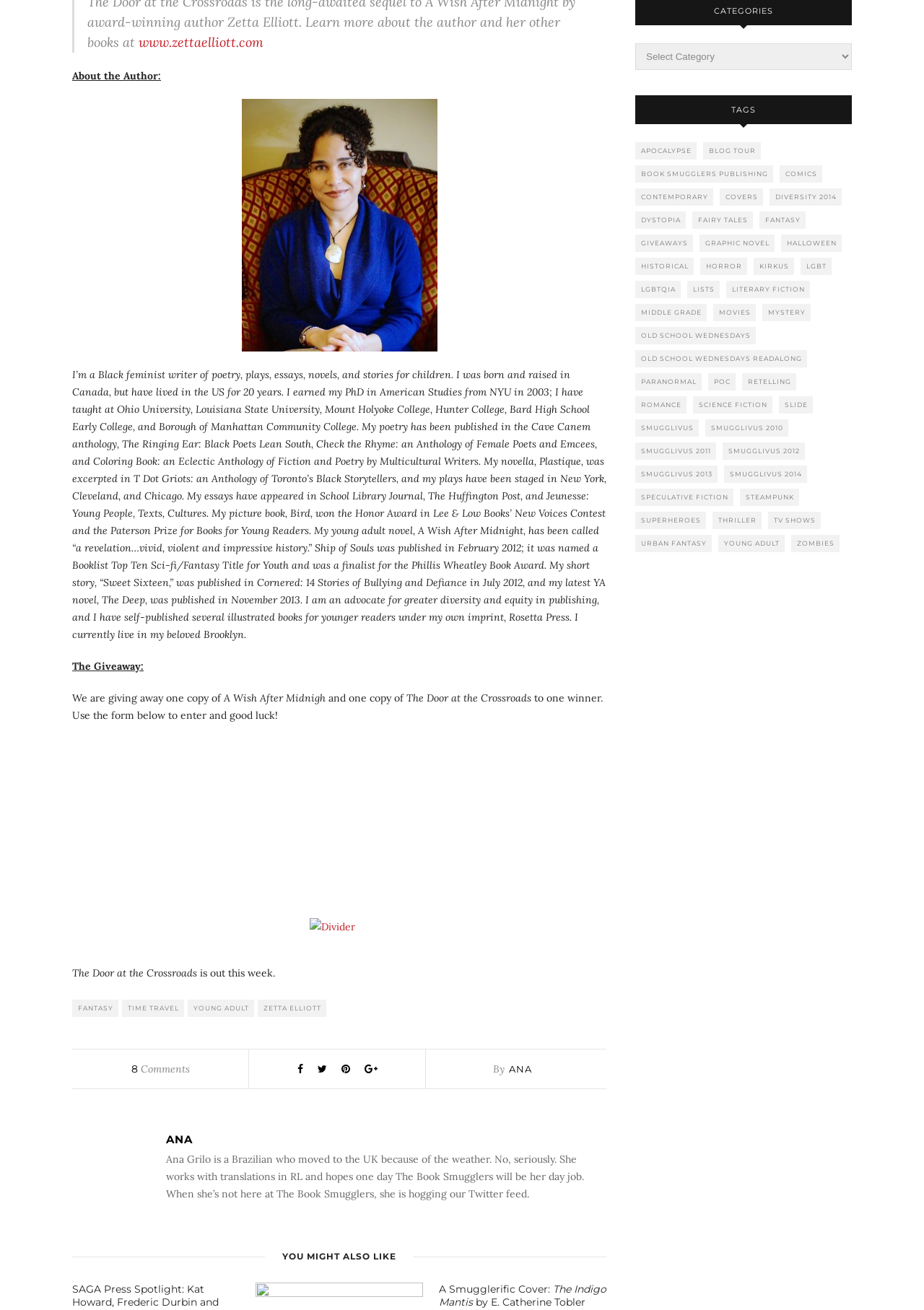Please determine the bounding box coordinates for the element with the description: "Melbourne Nightlife".

None